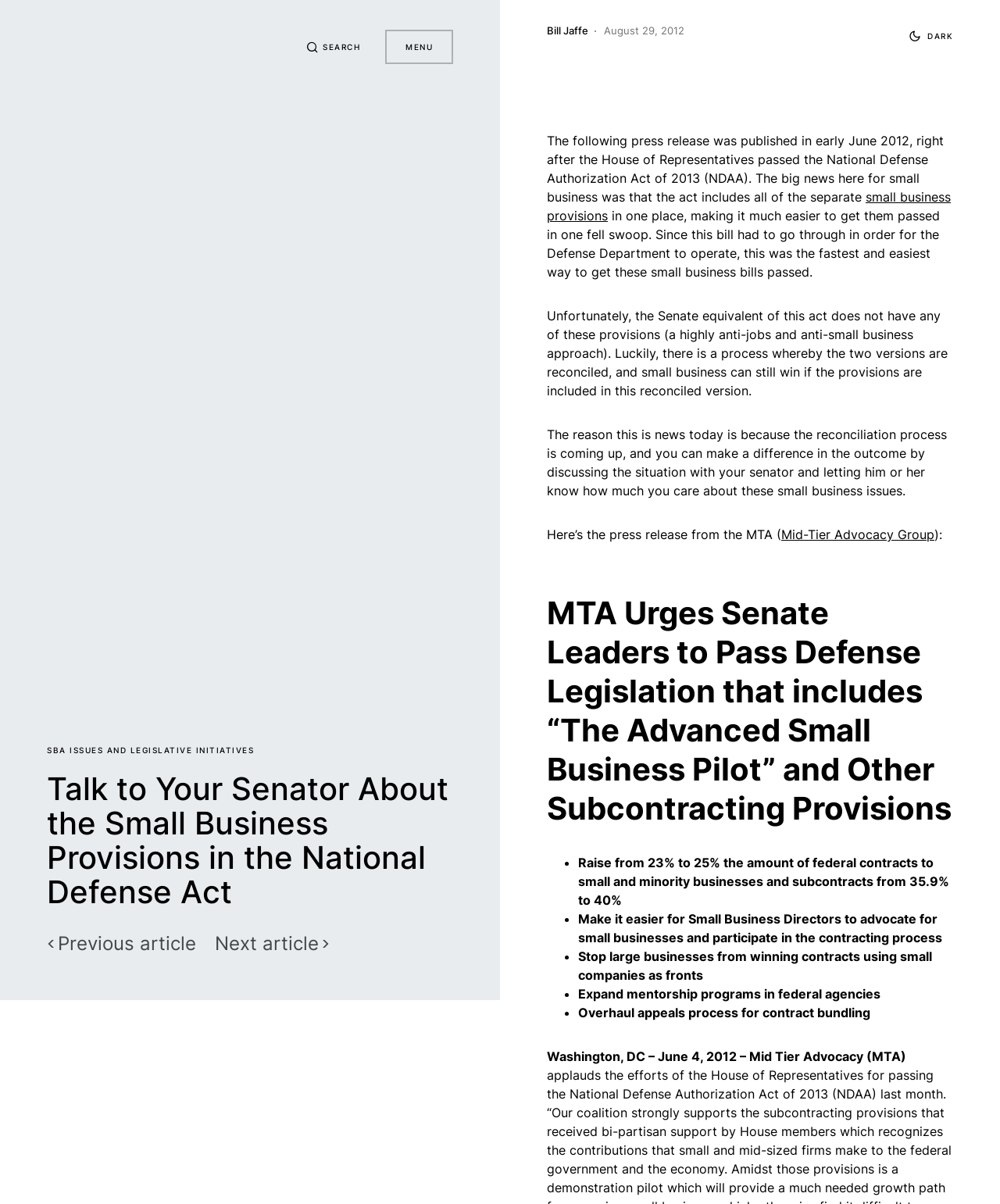Using the format (top-left x, top-left y, bottom-right x, bottom-right y), provide the bounding box coordinates for the described UI element. All values should be floating point numbers between 0 and 1: SBA Issues and Legislative Initiatives

[0.047, 0.619, 0.254, 0.627]